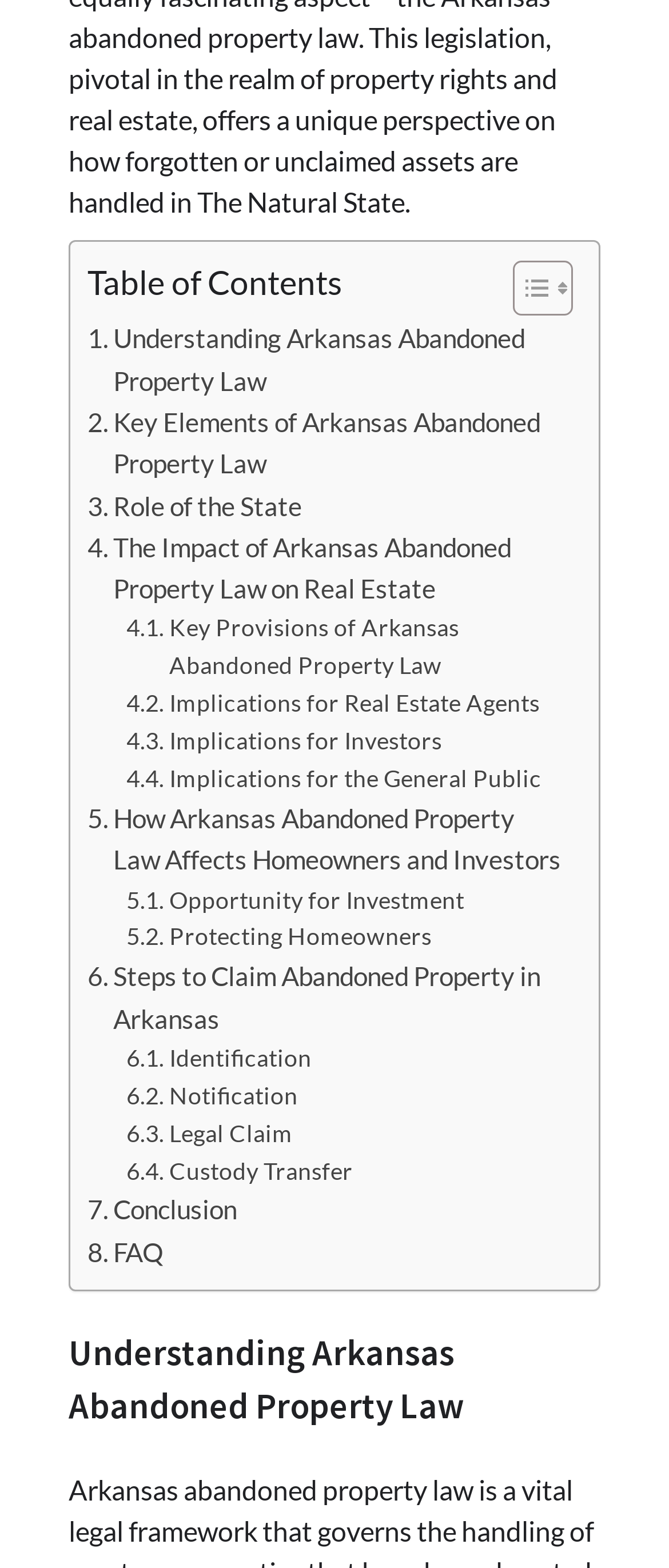How many images are there in the 'Toggle Table of Content' link?
Can you offer a detailed and complete answer to this question?

The 'Toggle Table of Content' link contains two images, which can be identified by their bounding box coordinates. The images are located next to the 'Toggle Table of Content' link text.